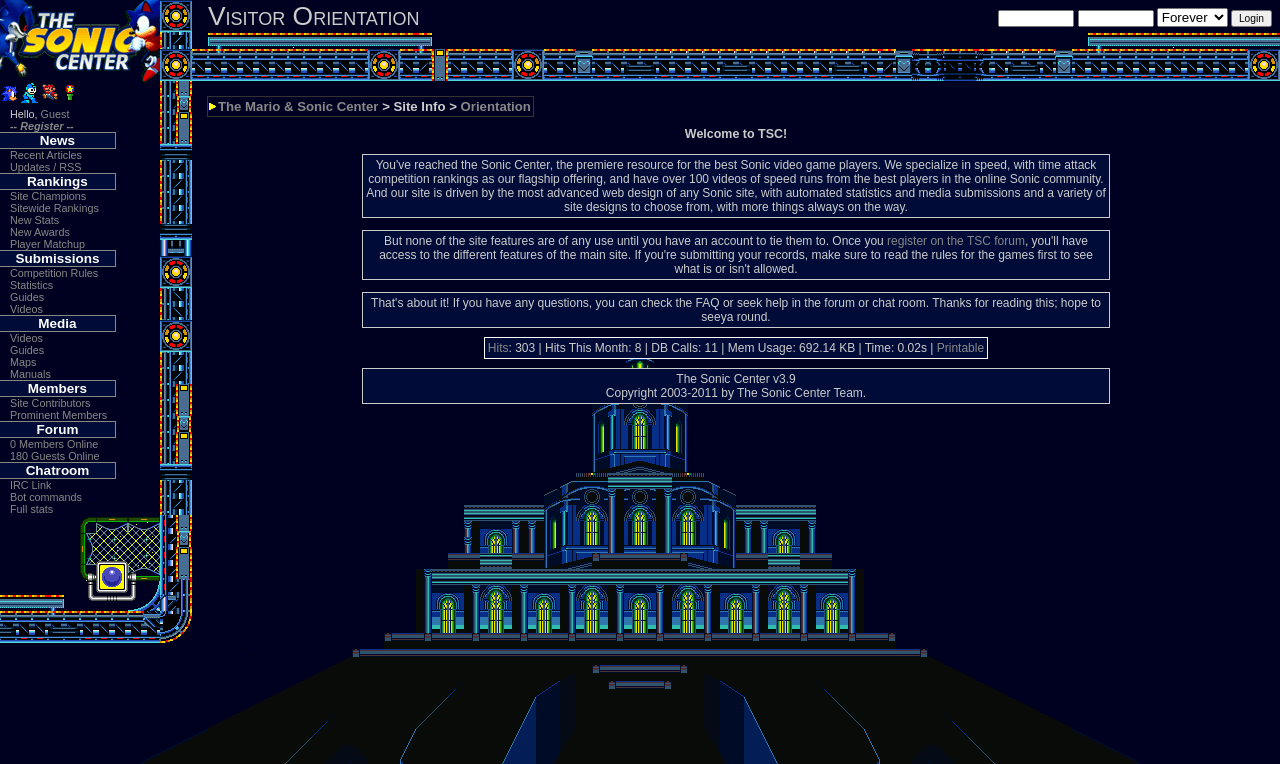Based on the image, give a detailed response to the question: How many guests are online?

I found the answer by looking at the link that says '180 Guests Online' near the bottom of the webpage.